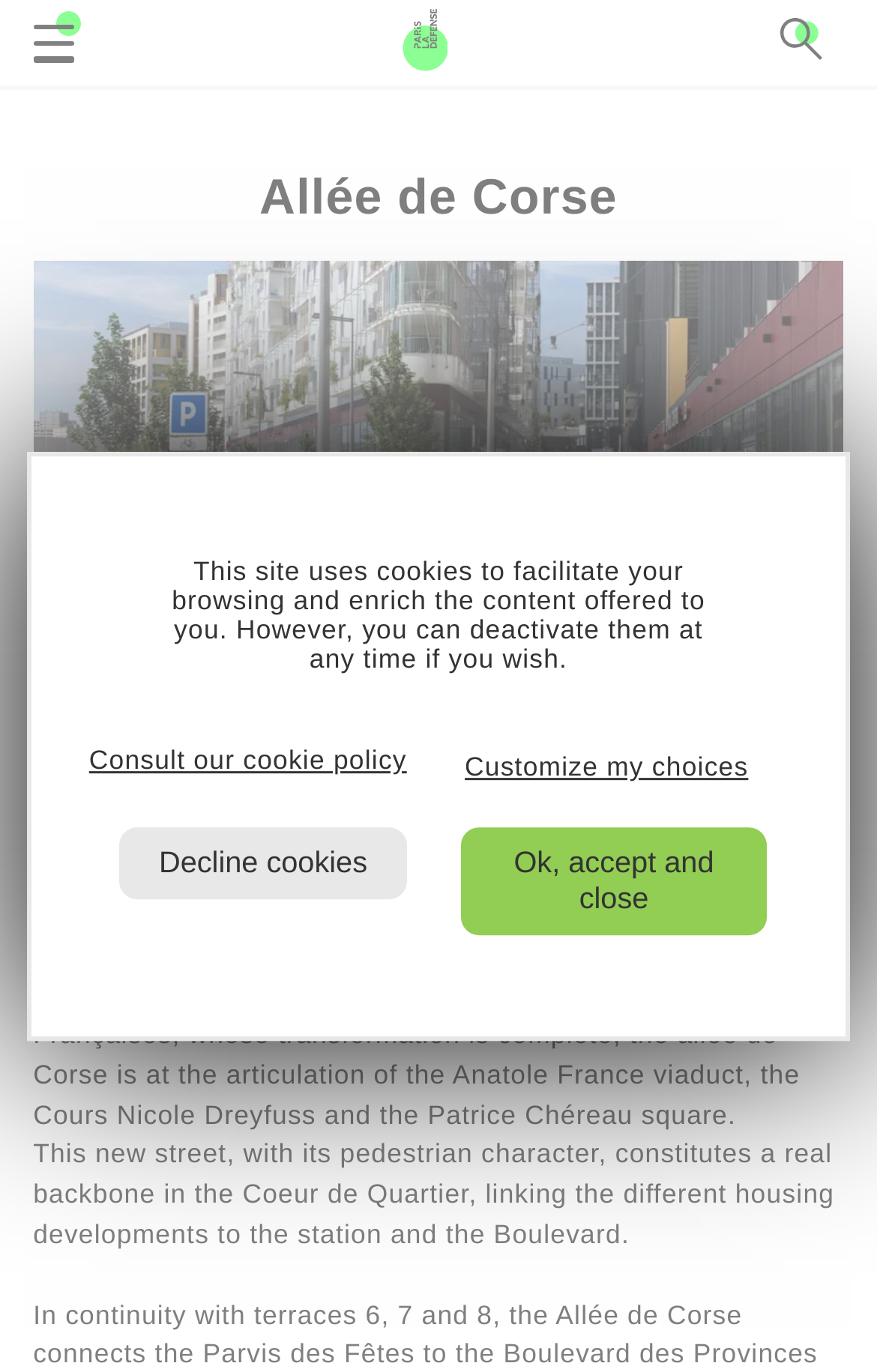Please specify the bounding box coordinates of the clickable region to carry out the following instruction: "Learn about Africa Mammal Guide". The coordinates should be four float numbers between 0 and 1, in the format [left, top, right, bottom].

None